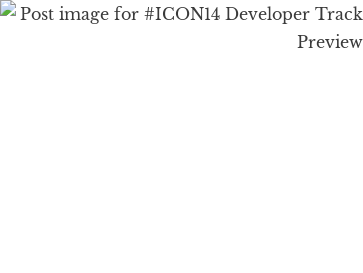Elaborate on the details you observe in the image.

The image serves as a visual representation for the "#ICON14 Developer Track Preview" authored by Joe Manna. It highlights the key information about the Developer Track, which focuses on sessions designed for developers interested in deepening their understanding of APIs and related topics such as authentication and performance. The event is scheduled for April 22, 2014, and emphasizes the importance of checking out the new Developer Track introduced that year. The accompanying text suggests downloading the official mobile app to enhance the experience during the event, providing attendees with access to schedules, bios, interactive maps, and more. This image is pivotal in promoting engagement and excitement around the Developer Track at the ICON14 conference.